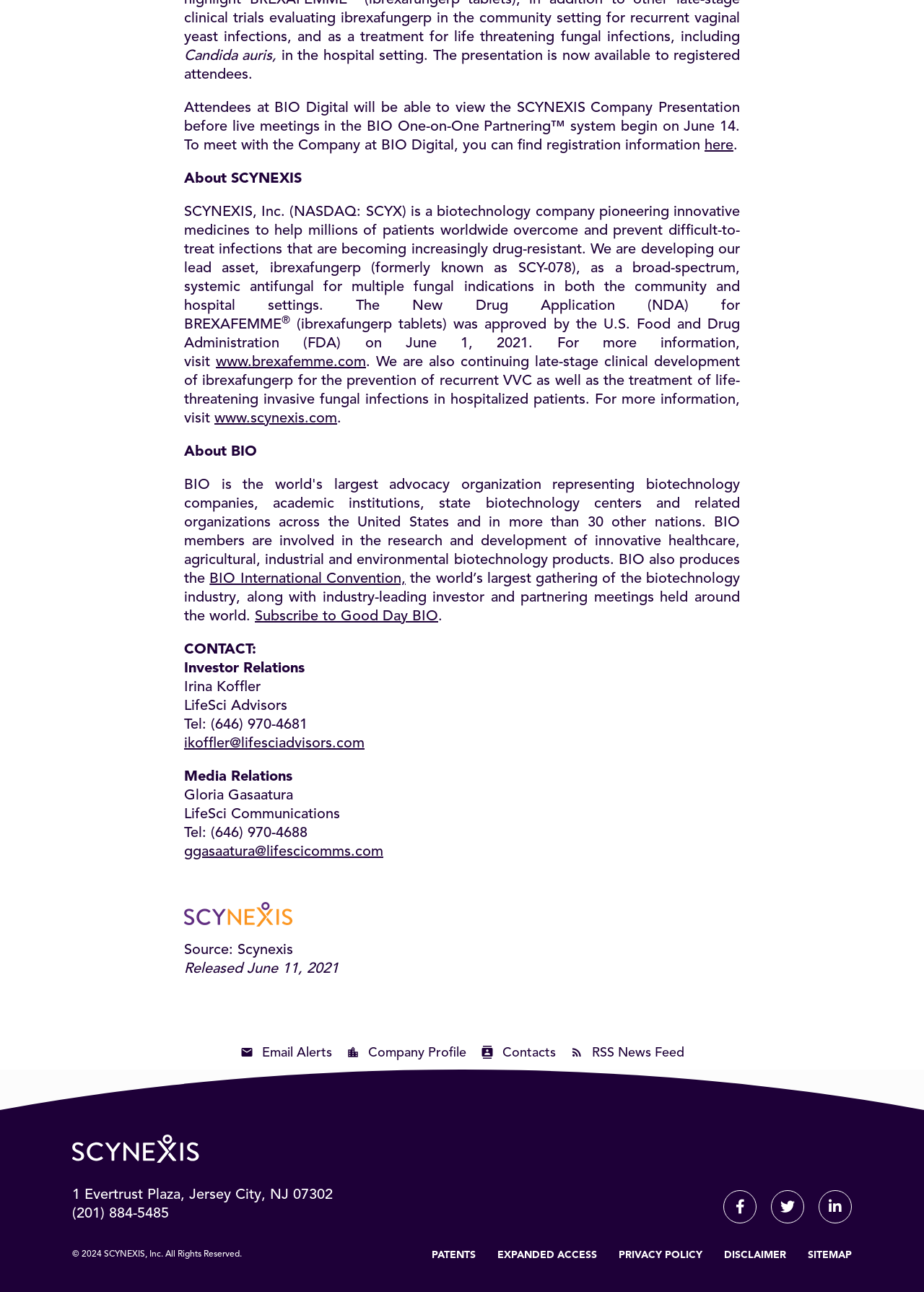Respond with a single word or phrase for the following question: 
What is the name of the antifungal drug being developed?

ibrexafungerp